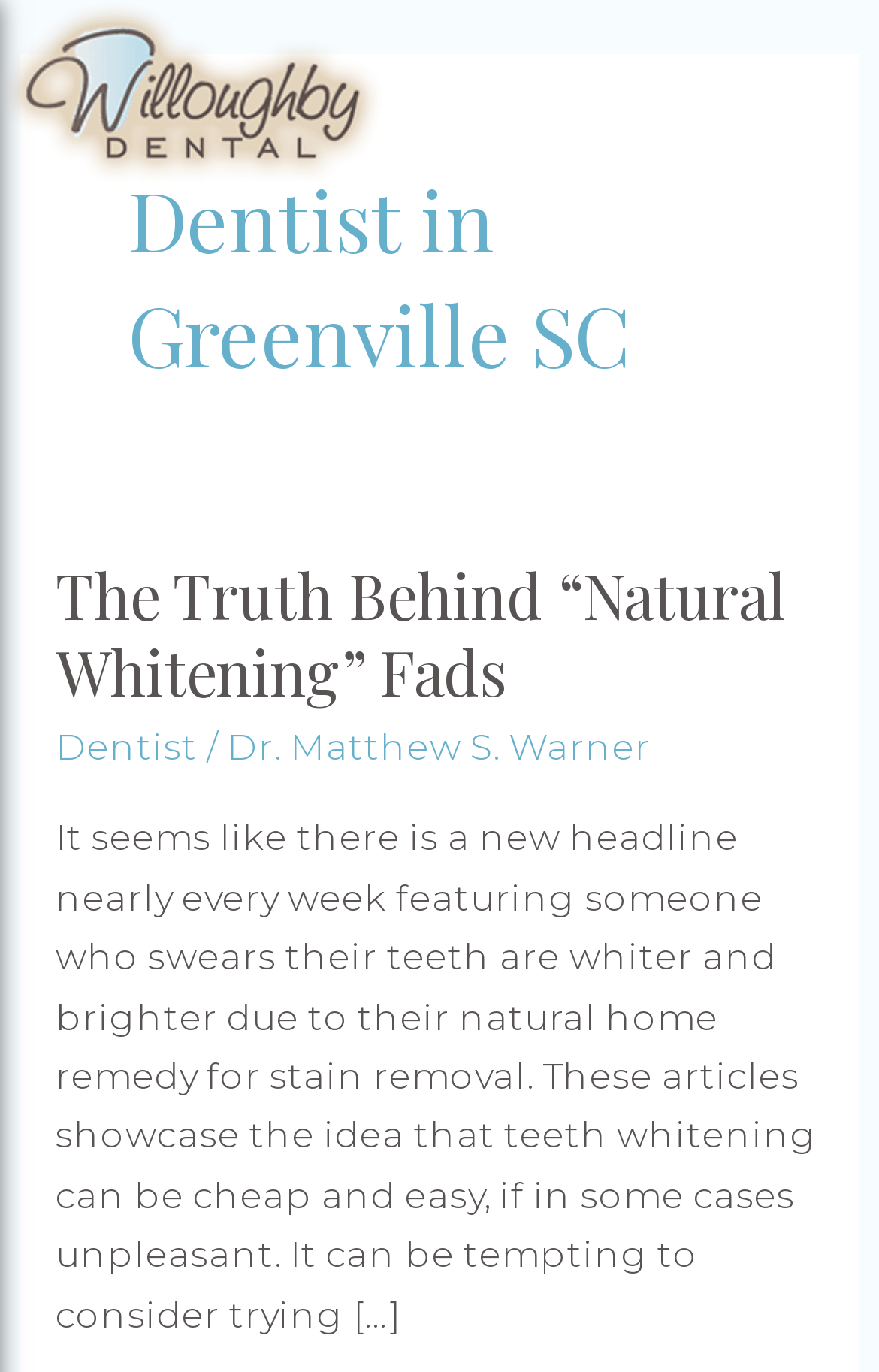What is the topic of the article?
Using the image as a reference, answer with just one word or a short phrase.

Natural Whitening Fads